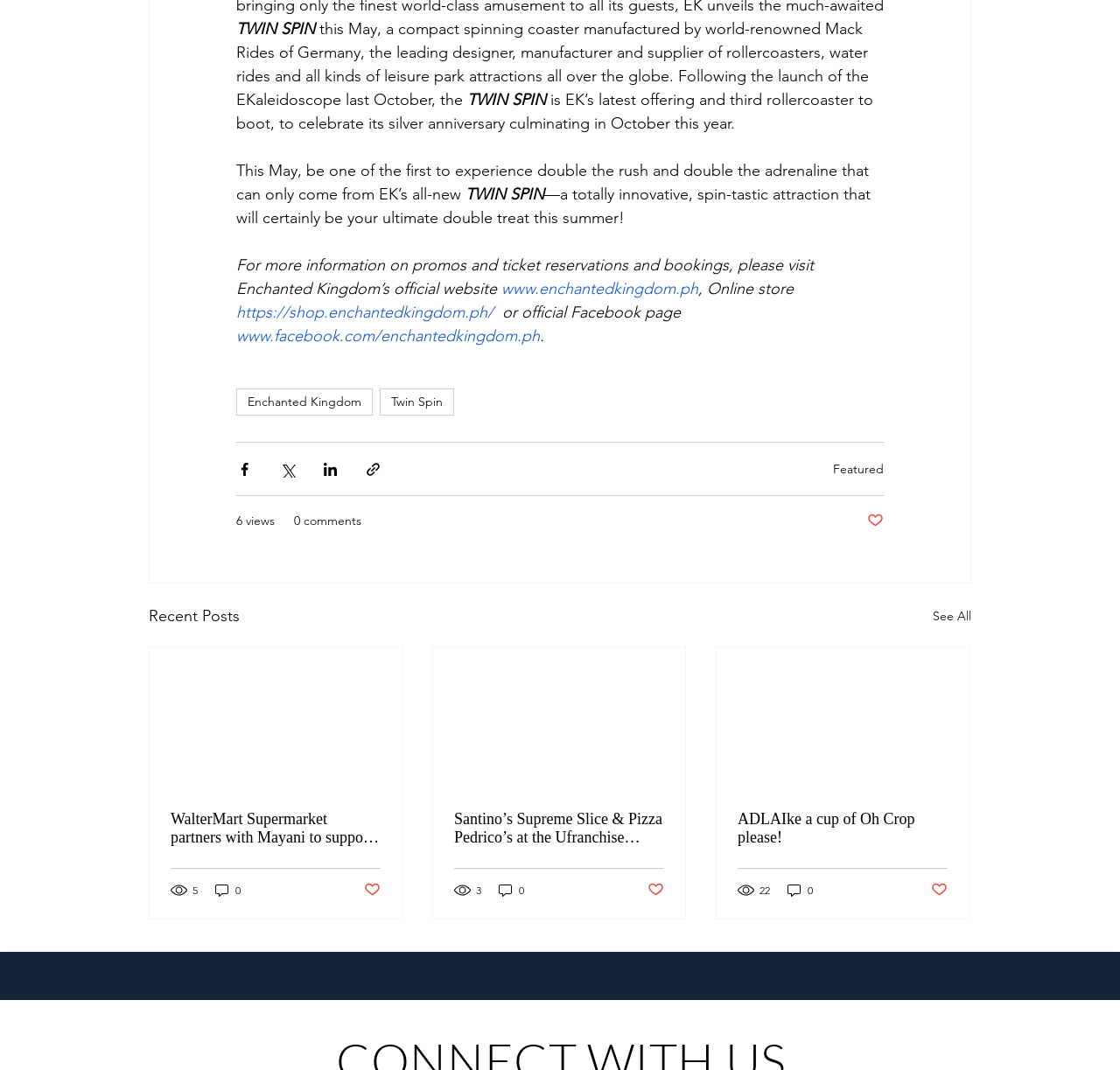Please find the bounding box coordinates for the clickable element needed to perform this instruction: "Visit Enchanted Kingdom's official website".

[0.448, 0.261, 0.623, 0.279]